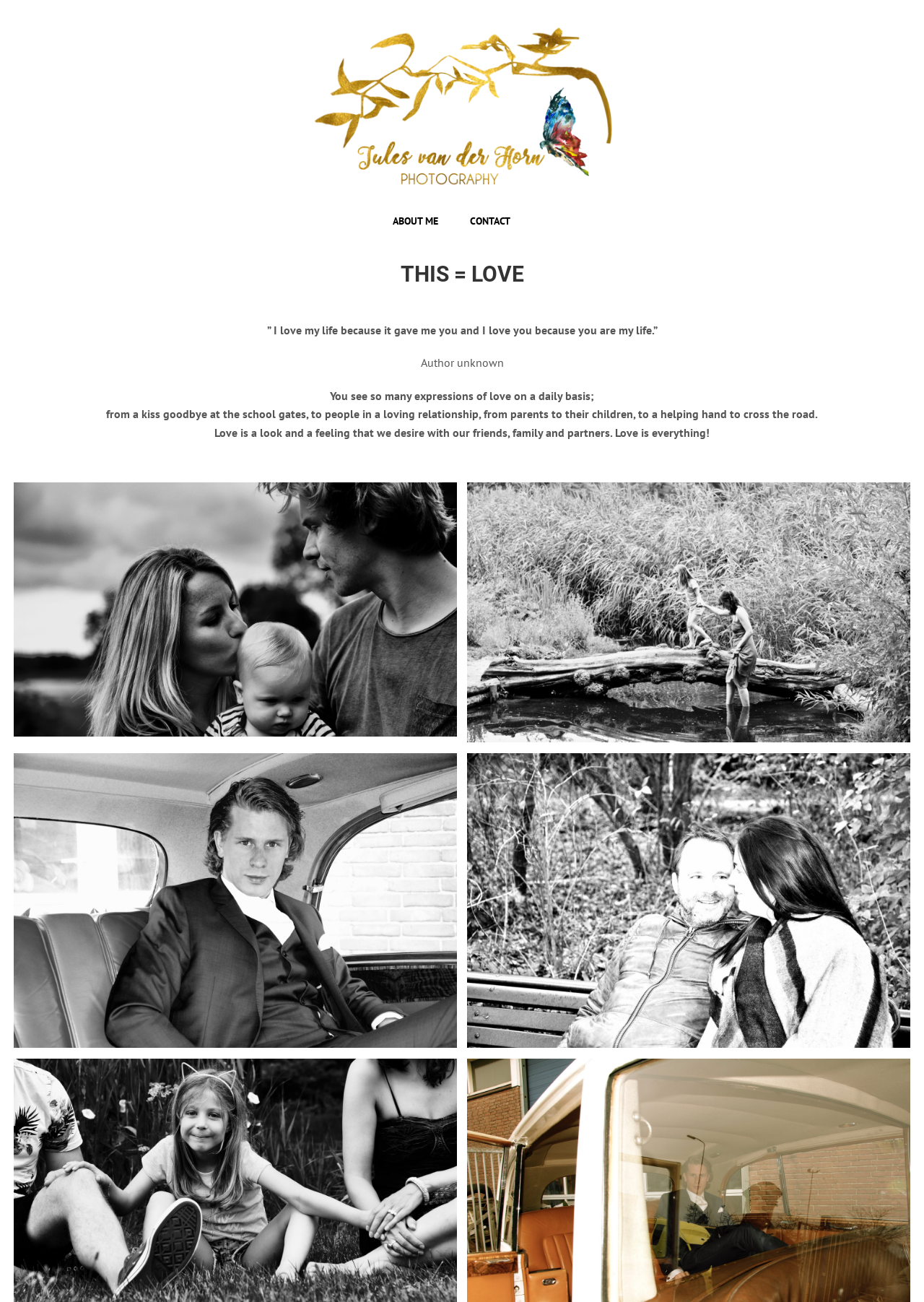Identify the bounding box of the HTML element described here: "About Me". Provide the coordinates as four float numbers between 0 and 1: [left, top, right, bottom].

[0.409, 0.16, 0.489, 0.18]